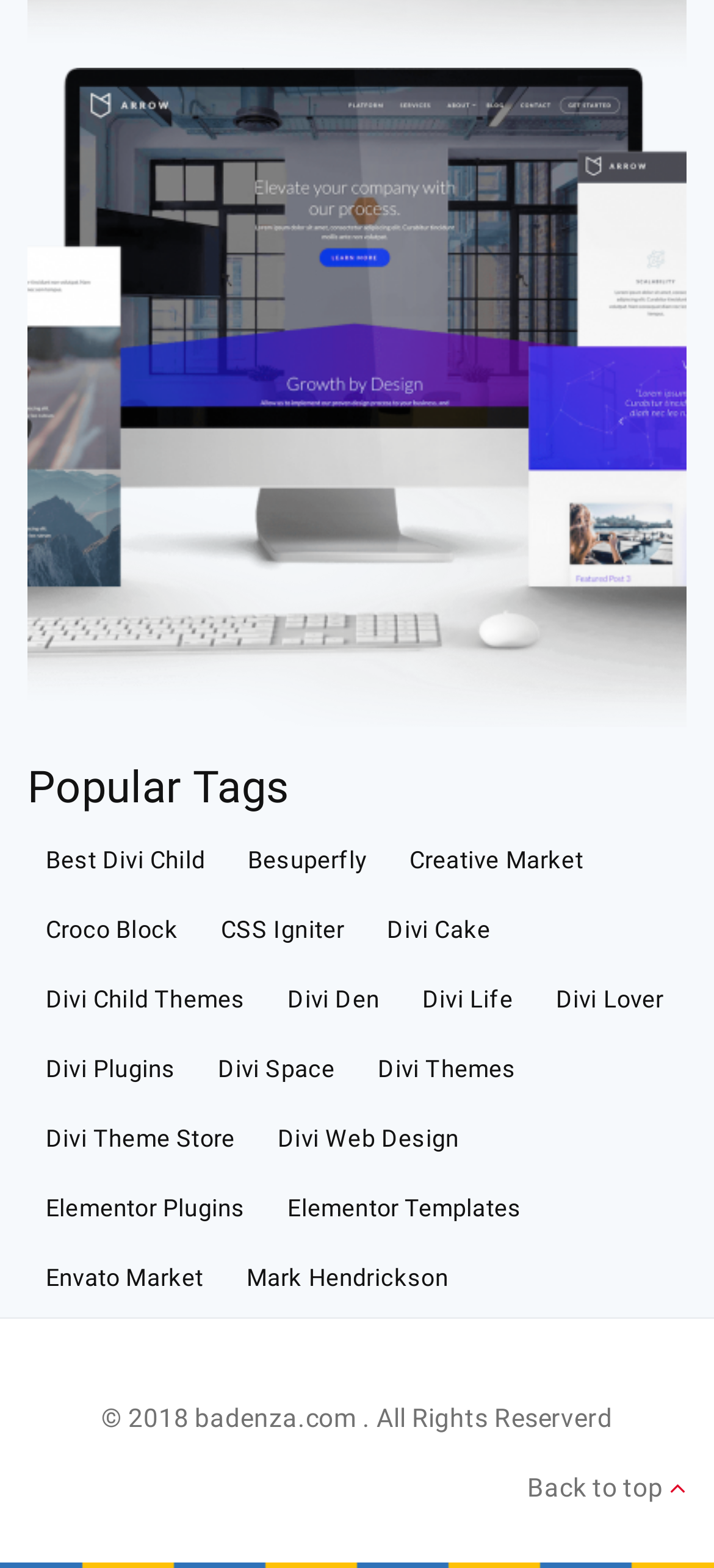Locate the UI element described by CSS Igniter in the provided webpage screenshot. Return the bounding box coordinates in the format (top-left x, top-left y, bottom-right x, bottom-right y), ensuring all values are between 0 and 1.

[0.284, 0.574, 0.508, 0.614]